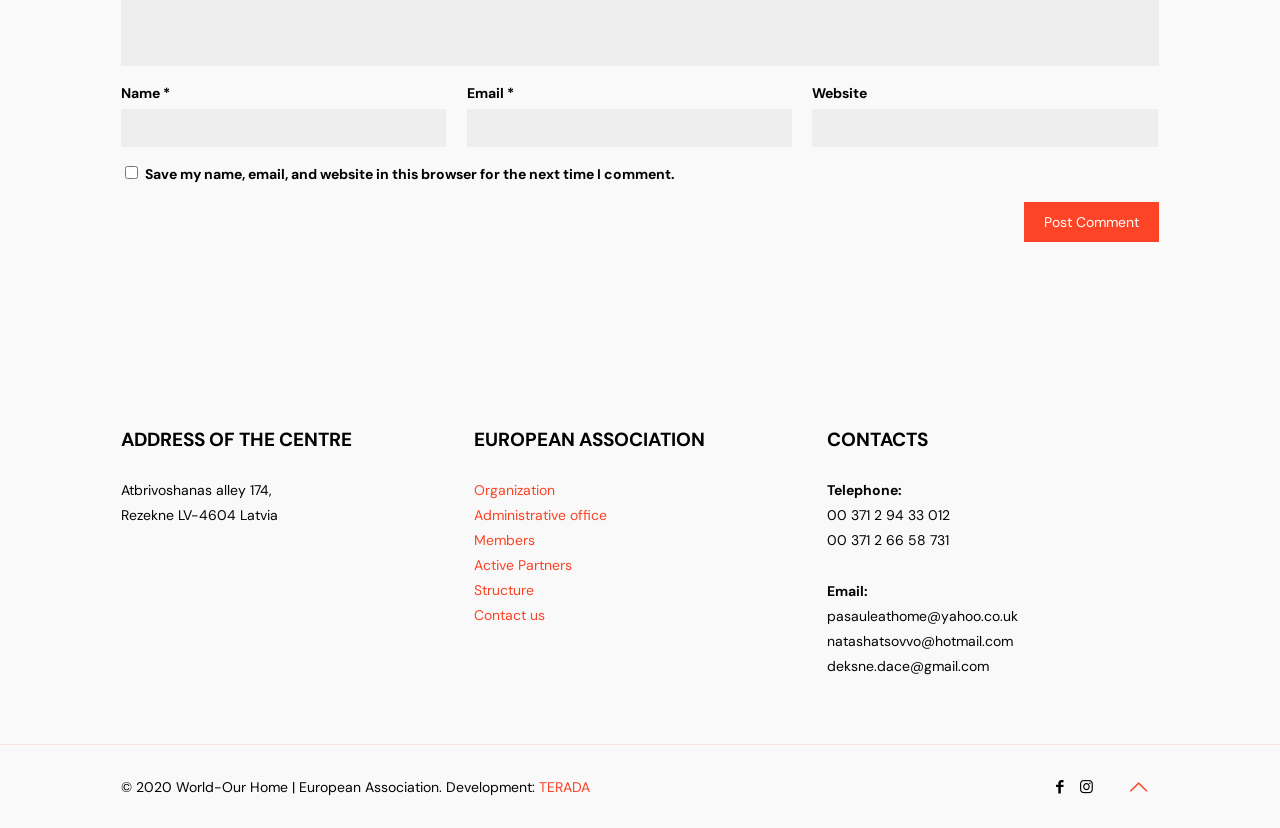What is the telephone number?
Using the image as a reference, answer with just one word or a short phrase.

00 371 2 94 33 012